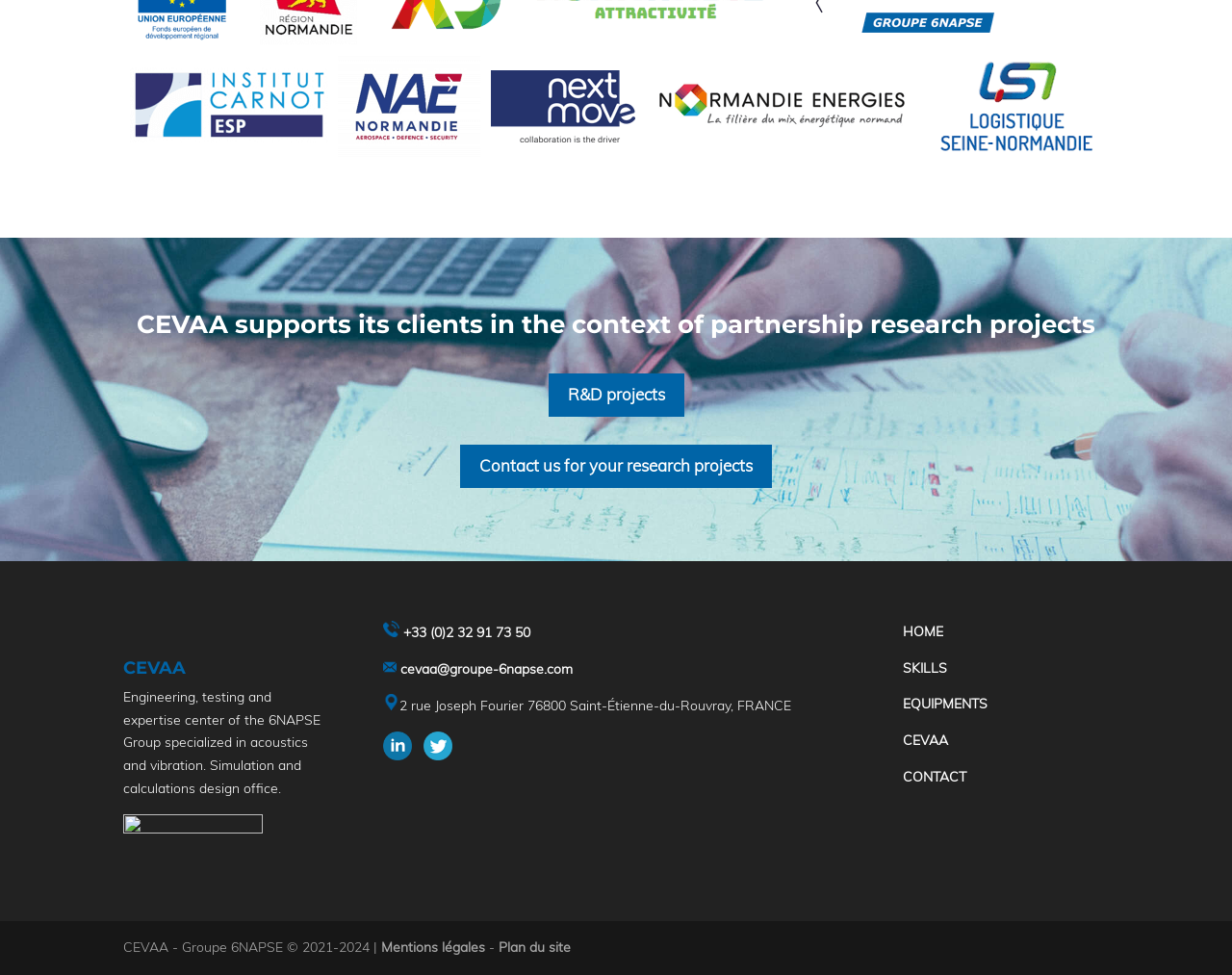Use a single word or phrase to answer the following:
How many main navigation links are there?

5